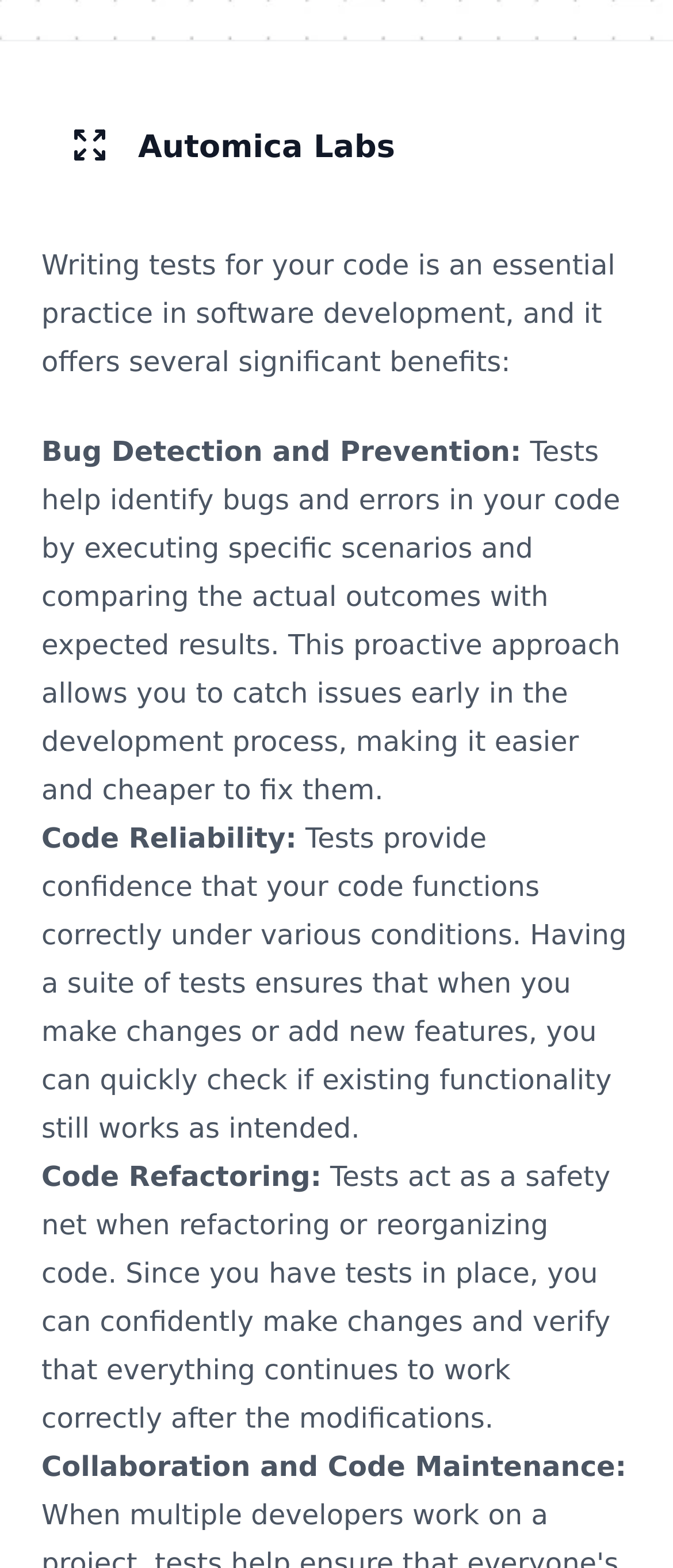What is the advantage of testing in collaboration and code maintenance?
Provide a comprehensive and detailed answer to the question.

The webpage suggests that having a suite of tests ensures that when changes are made or new features are added, developers can quickly check if existing functionality still works as intended, making collaboration and code maintenance easier.